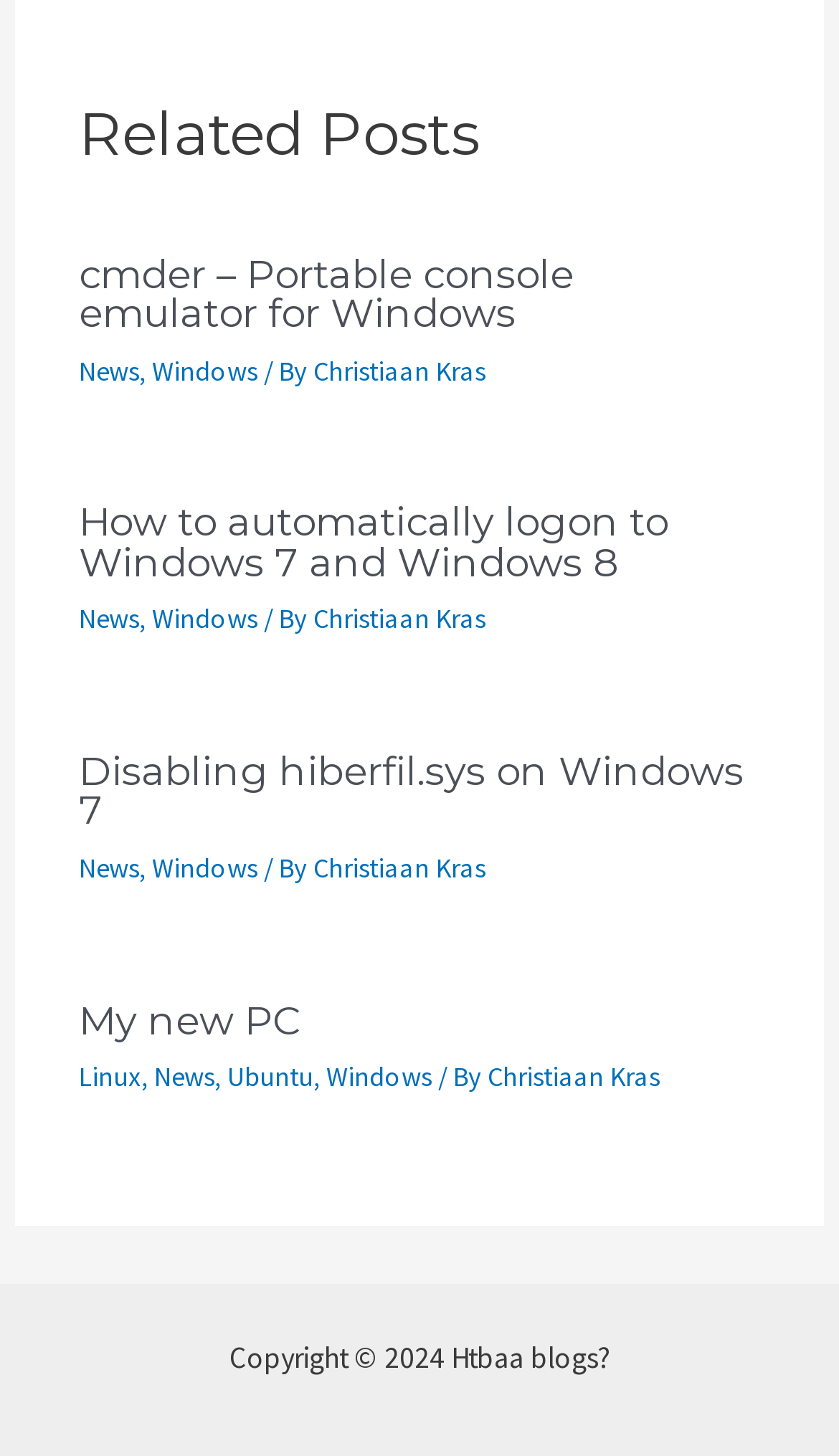Determine the bounding box coordinates of the section to be clicked to follow the instruction: "Read about cmder – Portable console emulator for Windows". The coordinates should be given as four float numbers between 0 and 1, formatted as [left, top, right, bottom].

[0.094, 0.171, 0.684, 0.232]